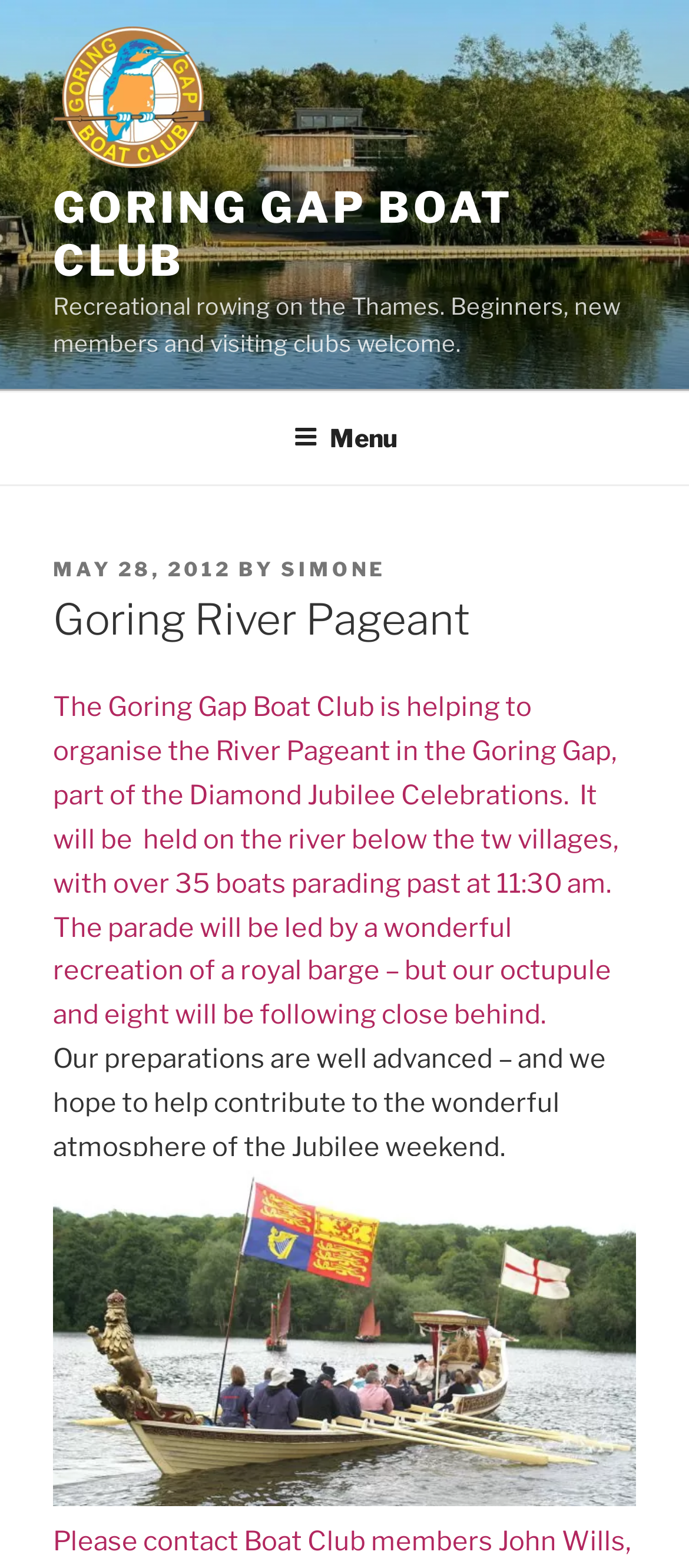Provide a thorough summary of the webpage.

The webpage is about the Goring River Pageant, organized by the Goring Gap Boat Club. At the top left, there is a link and an image, both labeled "Goring Gap Boat Club". Below this, there is a heading "GORING GAP BOAT CLUB" in all capital letters. 

To the right of the heading, there is a brief description of the boat club, stating that it offers recreational rowing on the Thames and welcomes beginners, new members, and visiting clubs. 

Below this, there is a top menu navigation bar that spans the entire width of the page. The menu button is located at the center of the navigation bar. 

When the menu button is expanded, a dropdown menu appears, containing several sections. The first section has a heading "POSTED ON" followed by a date "MAY 28, 2012" and the author's name "SIMONE". 

Below this, there is a main heading "Goring River Pageant" followed by a detailed description of the event. The description explains that the Goring Gap Boat Club is helping to organize the River Pageant as part of the Diamond Jubilee Celebrations, which will feature a parade of over 35 boats on the river. 

The description also mentions the club's preparations for the event and their hope to contribute to the wonderful atmosphere of the Jubilee weekend. 

At the bottom of the page, there is a link with an associated image, although the link text is empty.